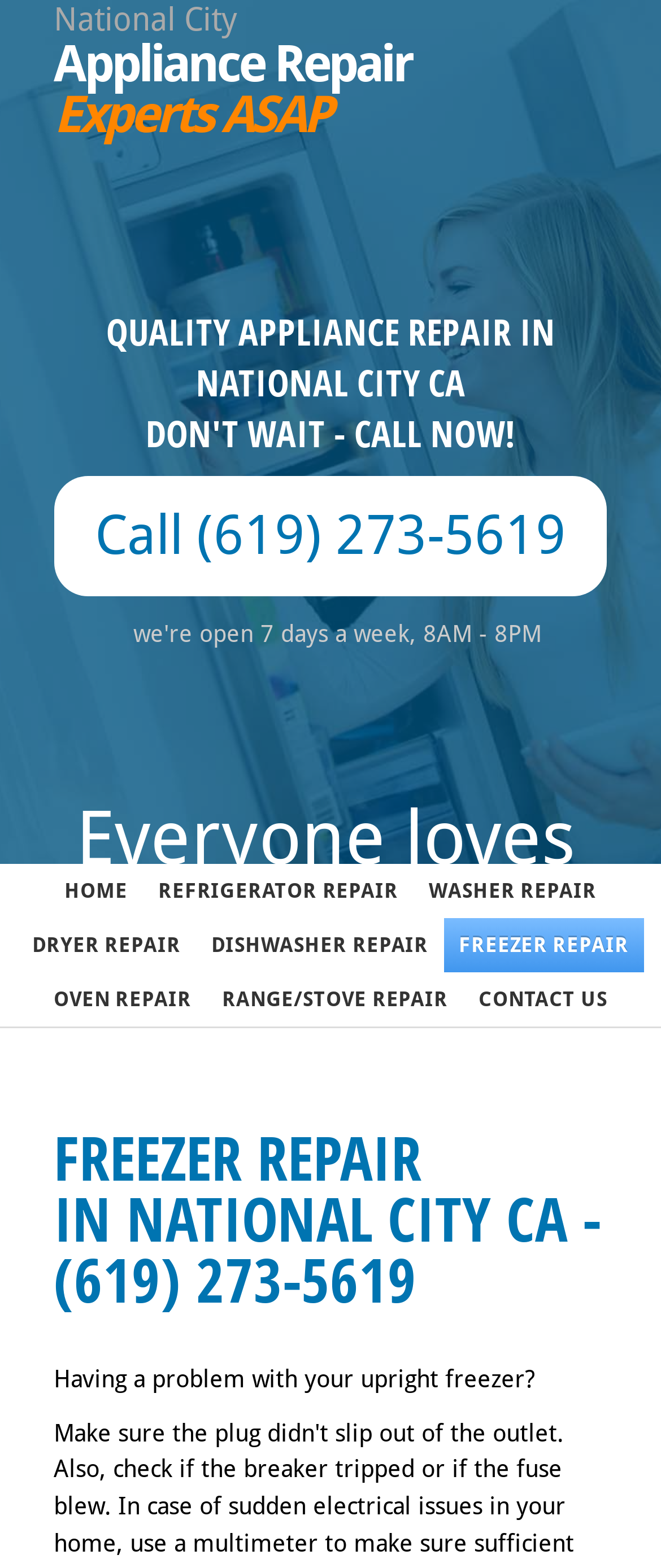What is the phone number to set up an appointment?
Look at the image and construct a detailed response to the question.

I found the phone number by looking at the heading elements and links on the webpage. The phone number is mentioned multiple times, including in the link 'Call (619) 273-5619' and the heading '(619) 273-5619'.